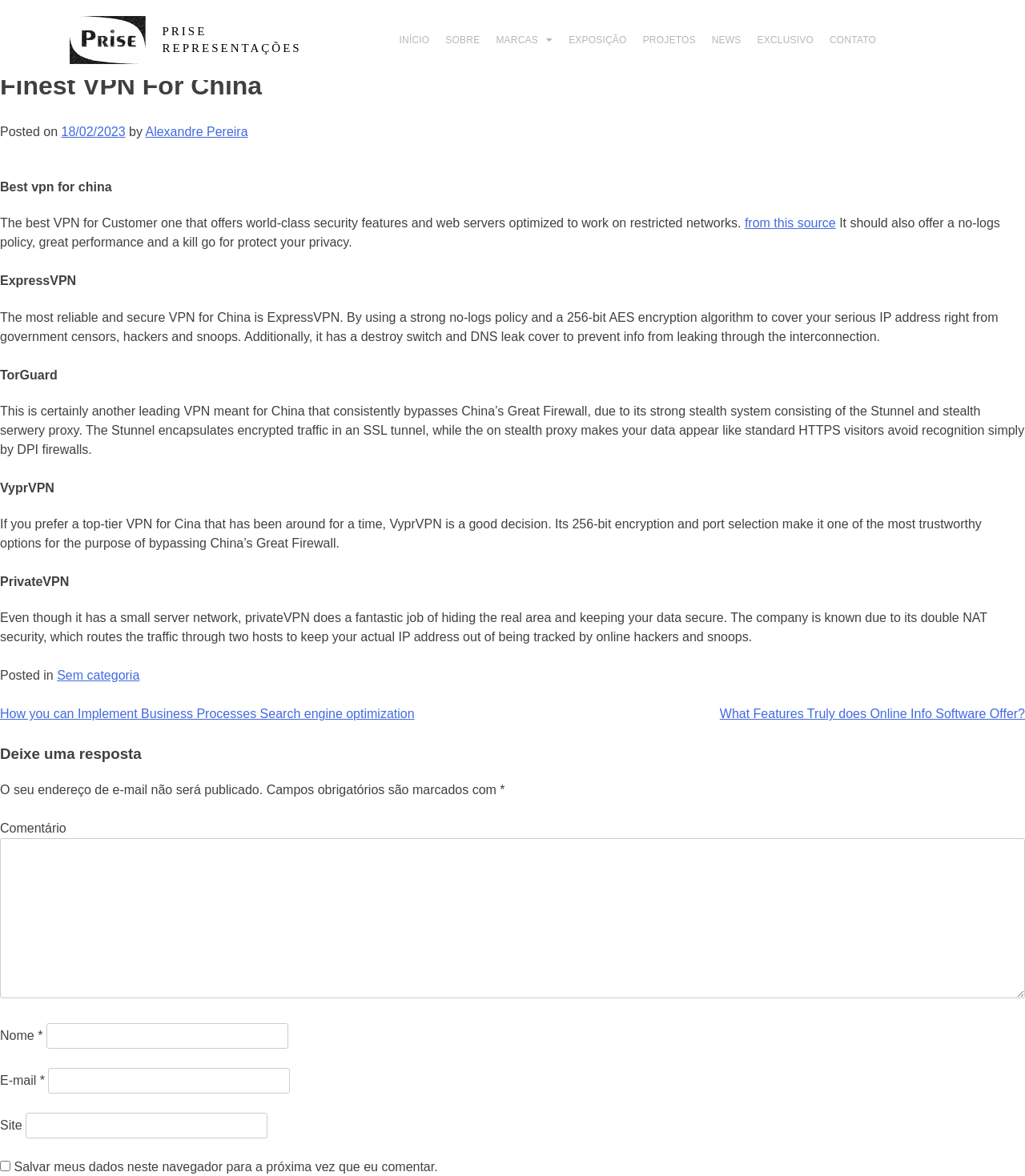Locate the bounding box coordinates of the element you need to click to accomplish the task described by this instruction: "Click on the EXPOSIÇÃO link".

[0.547, 0.018, 0.619, 0.05]